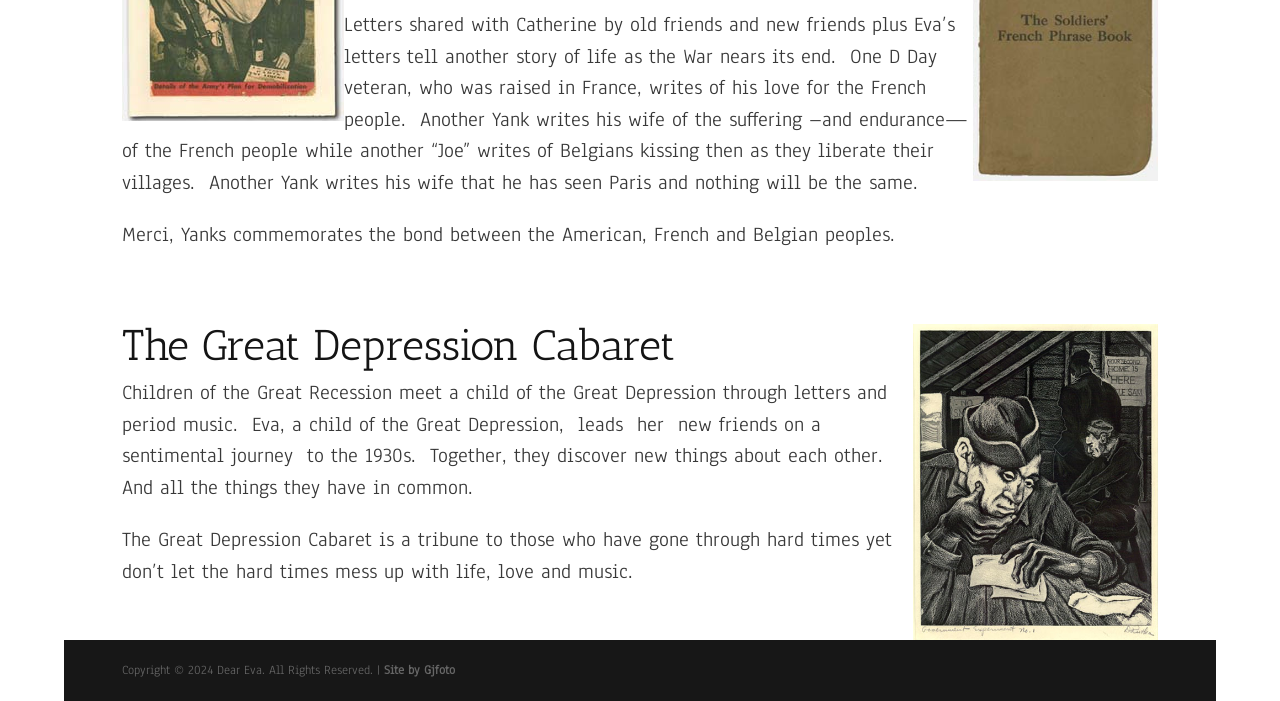Using the information in the image, could you please answer the following question in detail:
What year is the copyright of the website?

The copyright year of the website is 2024, as mentioned in the footer of the webpage 'Copyright © 2024 Dear Eva. All Rights Reserved'.